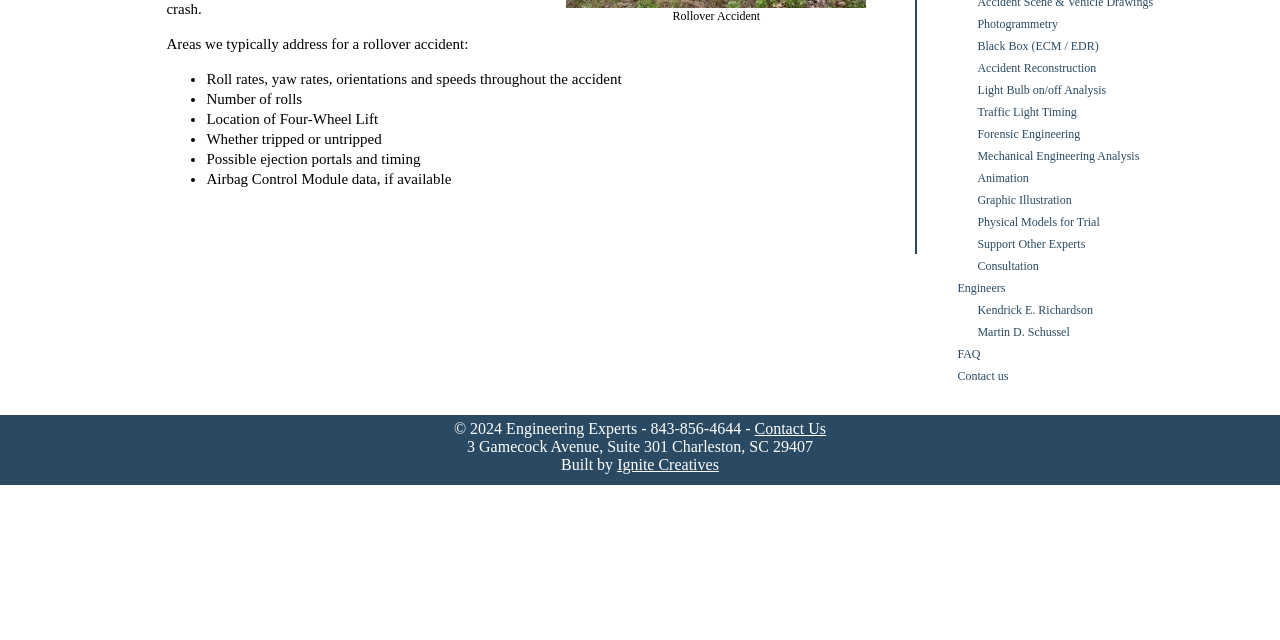Please provide the bounding box coordinate of the region that matches the element description: Traffic Light Timing. Coordinates should be in the format (top-left x, top-left y, bottom-right x, bottom-right y) and all values should be between 0 and 1.

[0.764, 0.164, 0.841, 0.186]